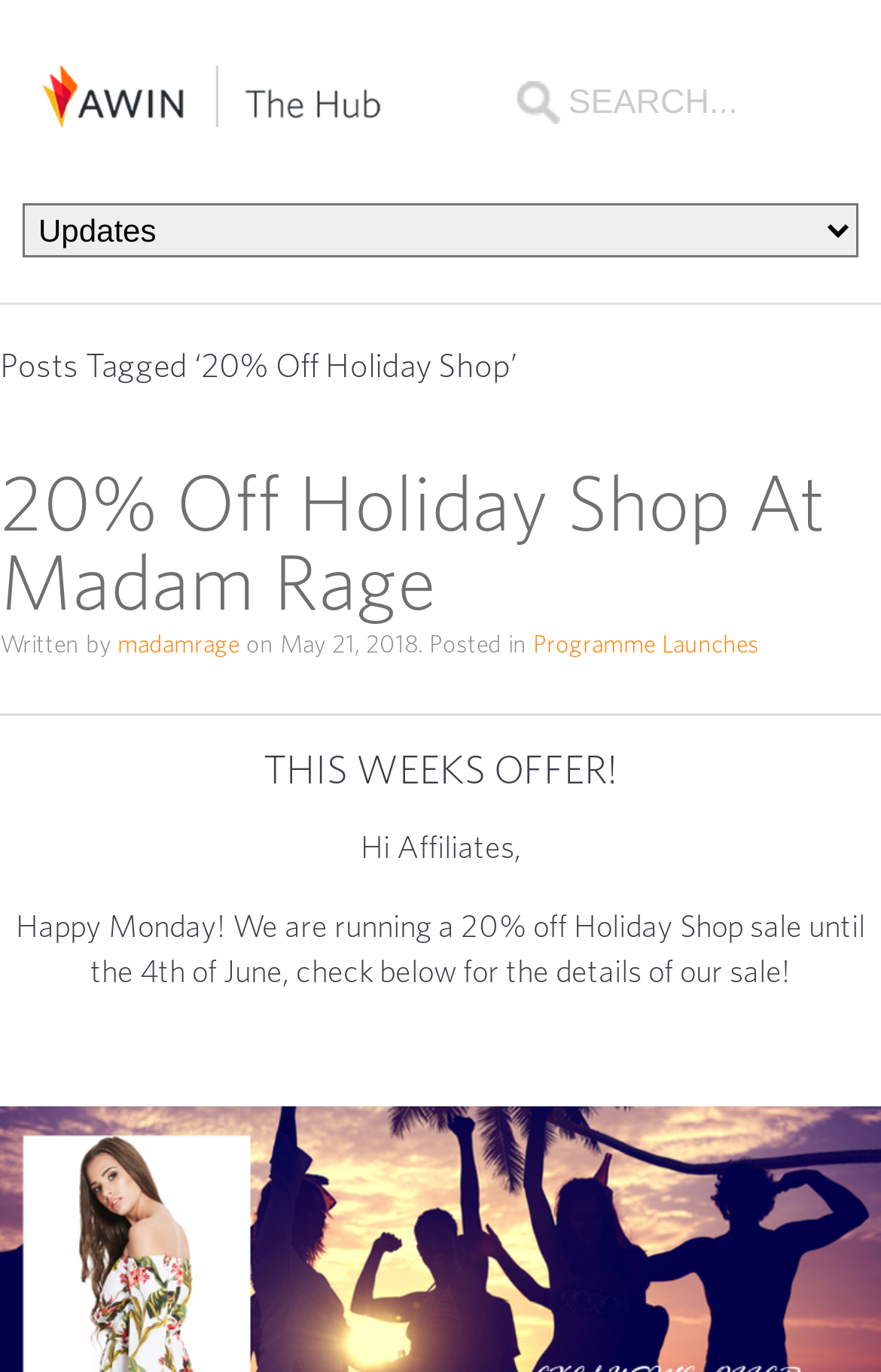Carefully examine the image and provide an in-depth answer to the question: What is the name of the shop?

I determined the answer by looking at the top-left corner of the webpage, where I found a link with the text 'The Hub' and an image with the same name.